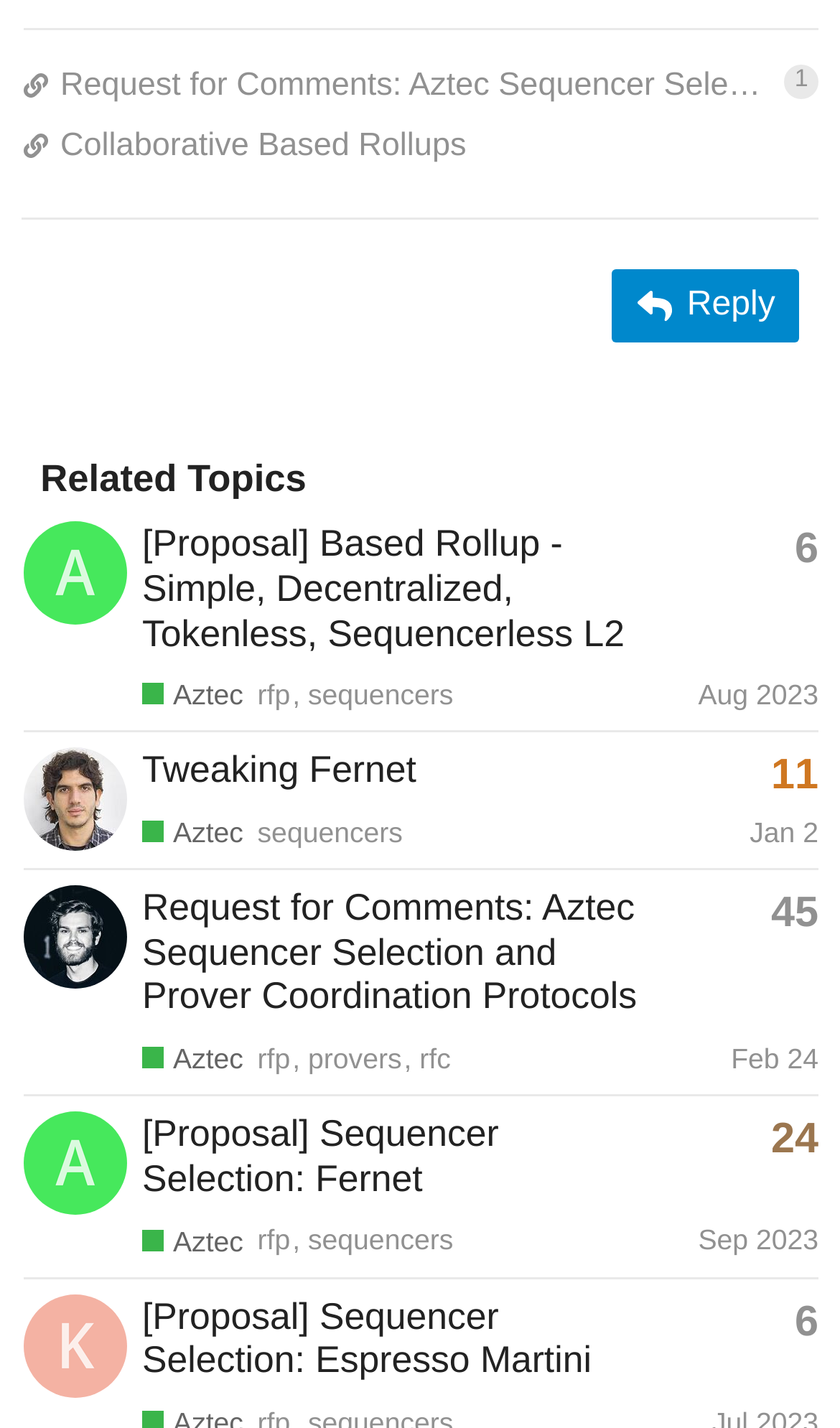Please pinpoint the bounding box coordinates for the region I should click to adhere to this instruction: "Read the topic 'Tweaking Fernet'".

[0.169, 0.524, 0.496, 0.554]